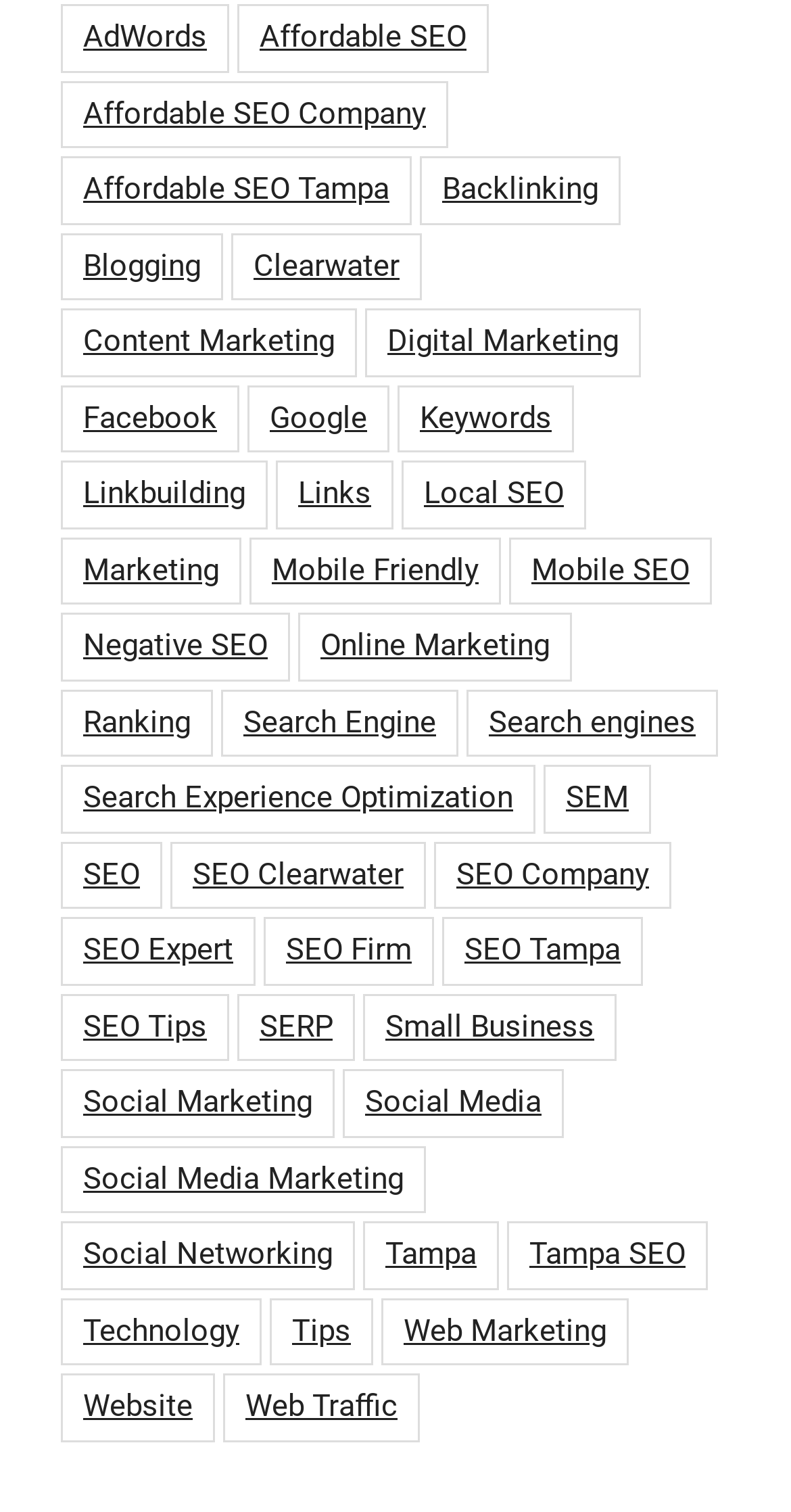Determine the bounding box for the described UI element: "Small Business".

[0.459, 0.657, 0.779, 0.702]